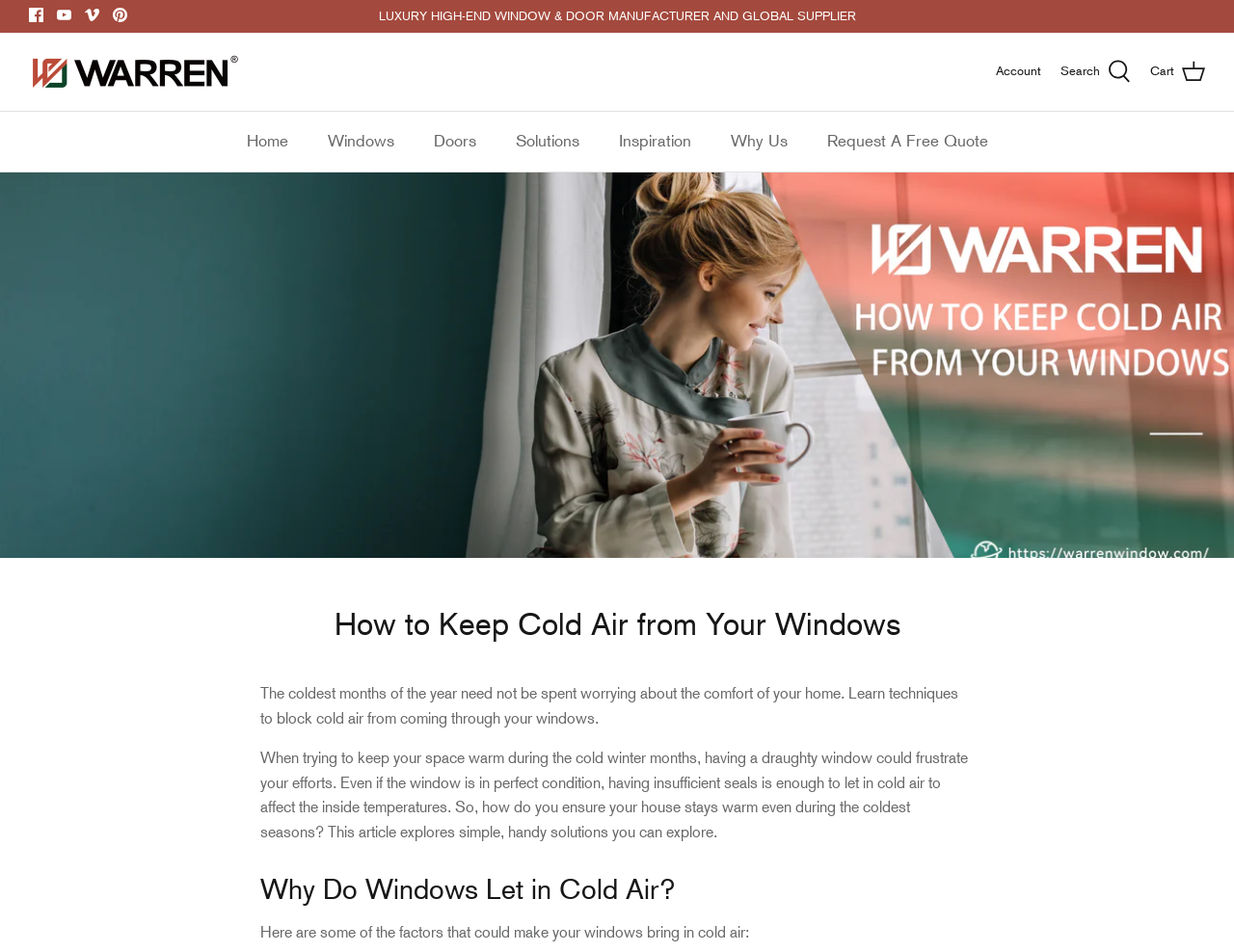Use one word or a short phrase to answer the question provided: 
What is the topic of the section starting with 'Why Do Windows Let in Cold Air?'

Factors that make windows bring in cold air